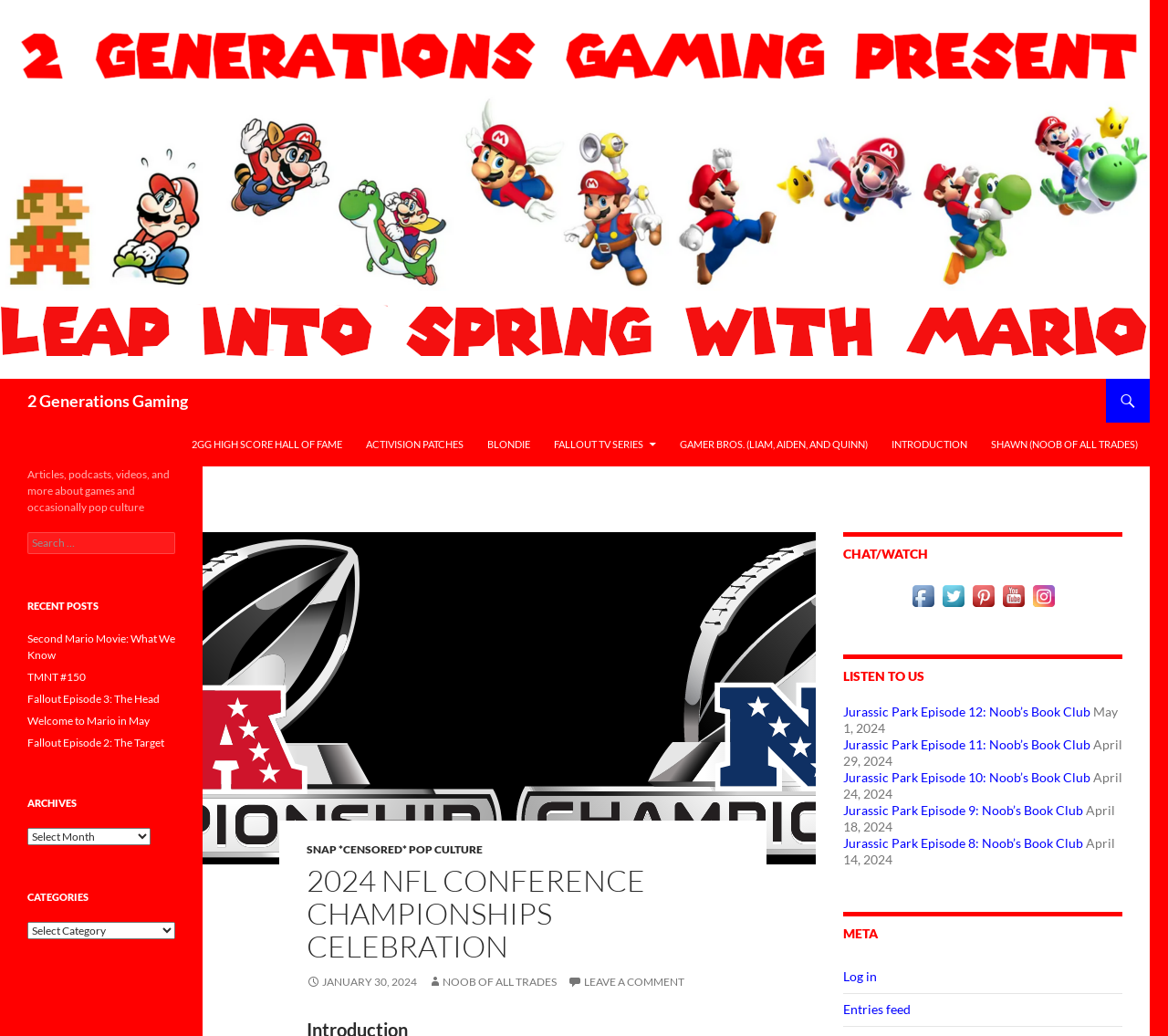Respond concisely with one word or phrase to the following query:
What social media platforms can users visit to connect with the website?

Facebook, Twitter, Pinterest, Youtube, Instagram